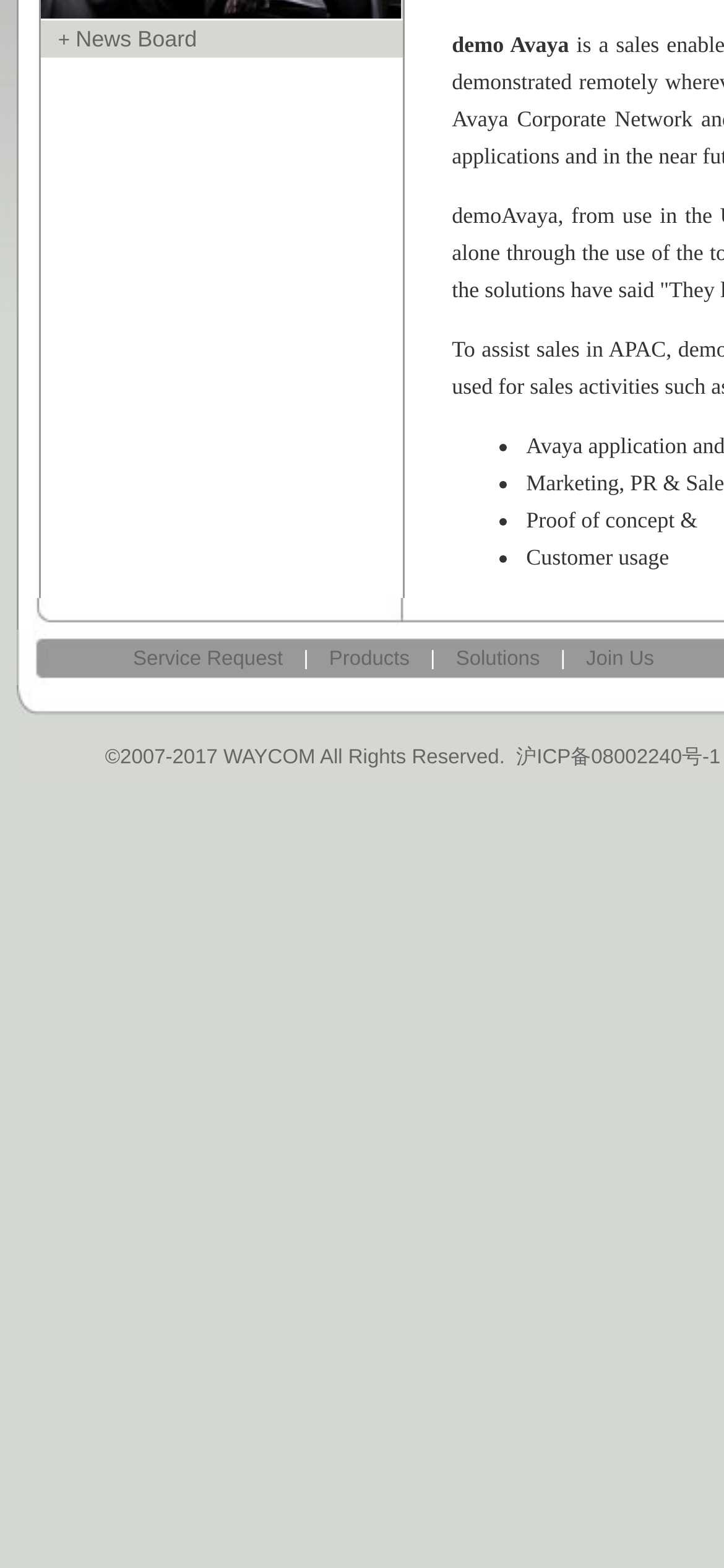Identify the bounding box coordinates for the UI element described as: "Solutions".

[0.63, 0.413, 0.746, 0.427]